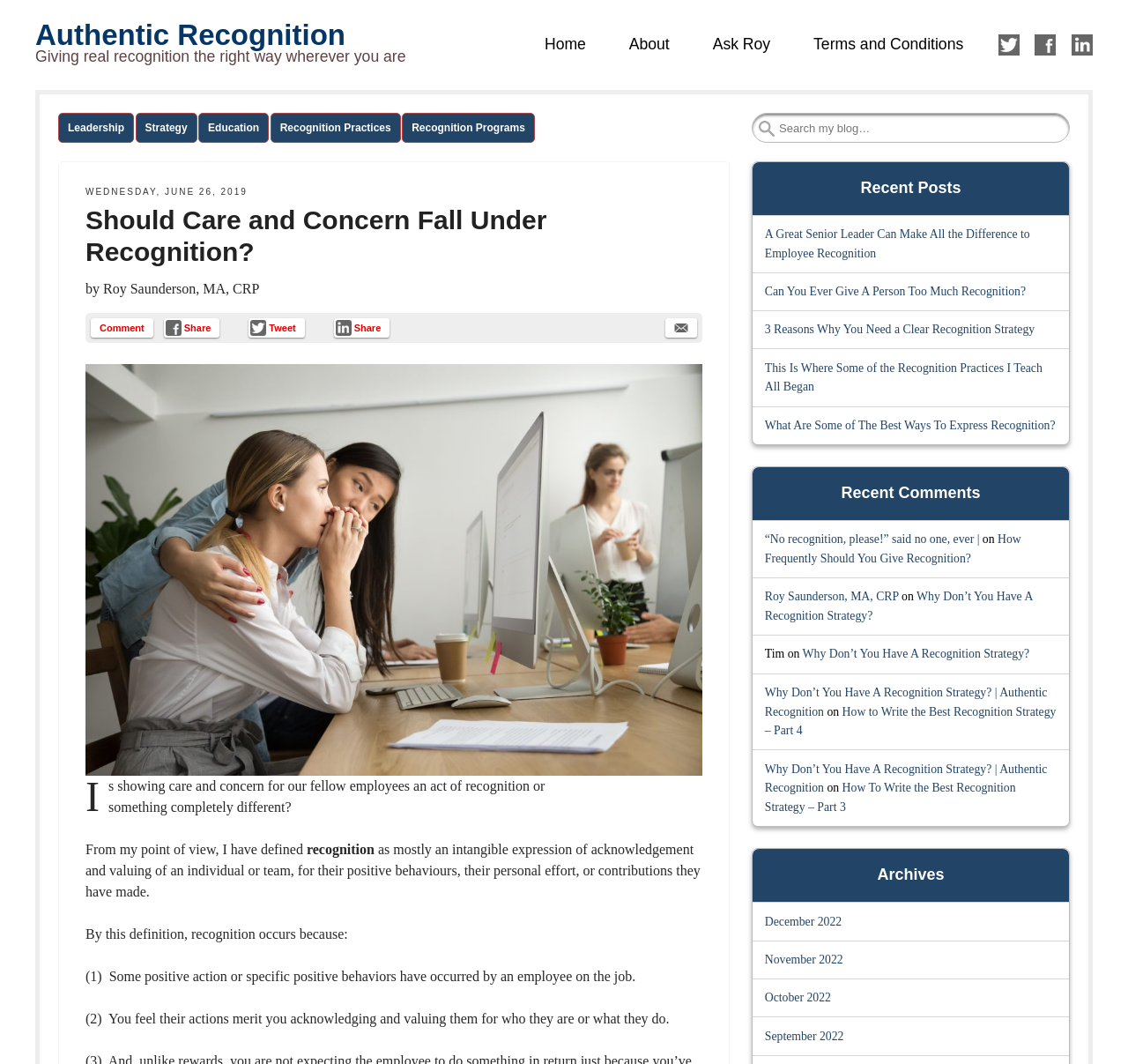What are the recent posts about?
Based on the screenshot, provide your answer in one word or phrase.

Recognition strategies